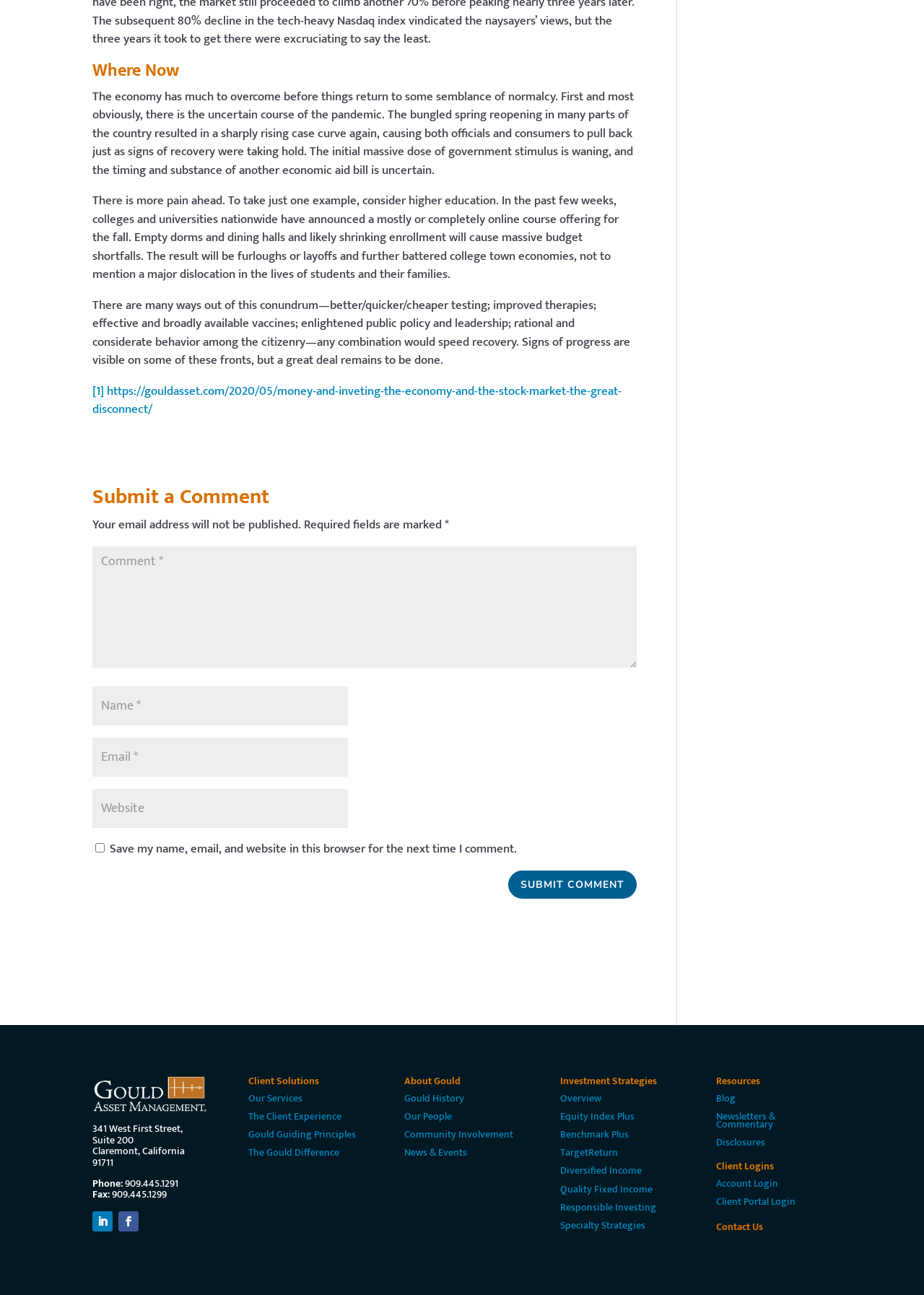Pinpoint the bounding box coordinates of the element you need to click to execute the following instruction: "Contact Us". The bounding box should be represented by four float numbers between 0 and 1, in the format [left, top, right, bottom].

[0.775, 0.942, 0.9, 0.956]